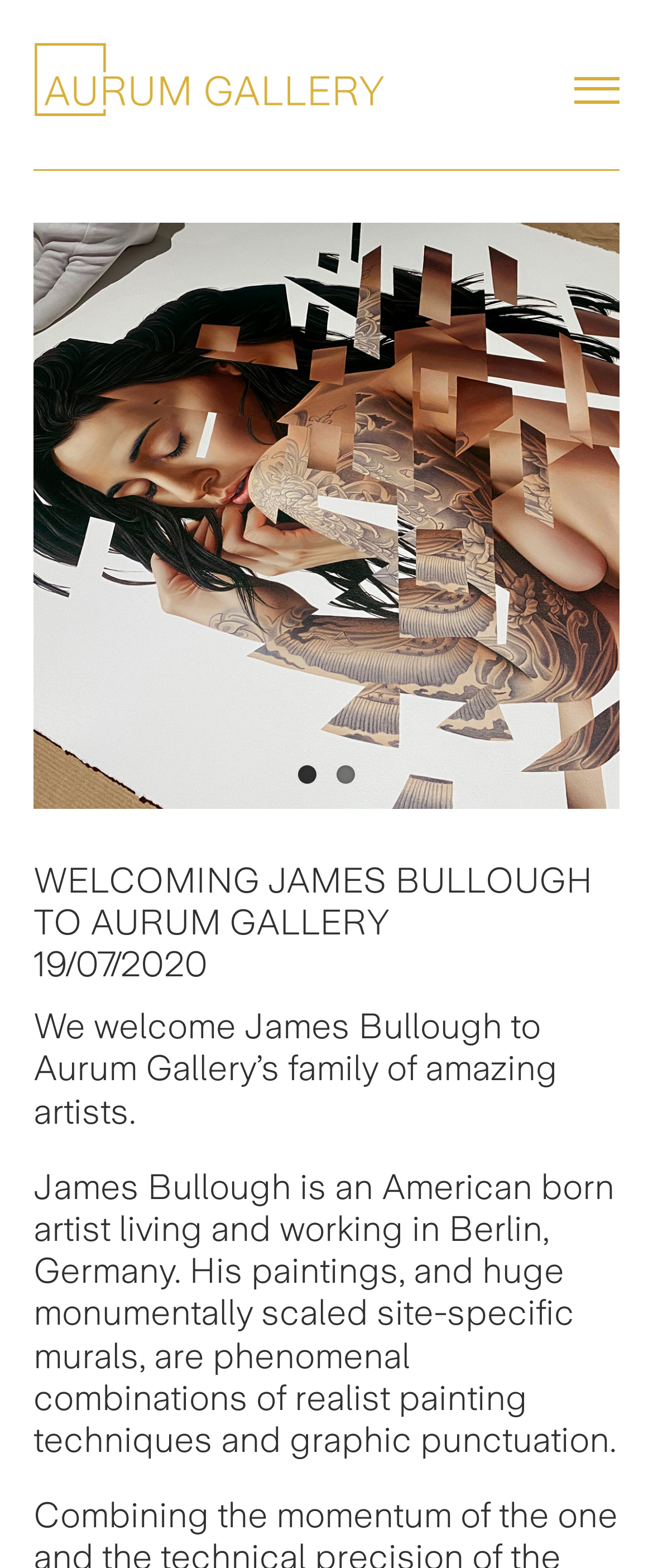Use the details in the image to answer the question thoroughly: 
What is the name of the gallery that James Bullough is associated with?

The webpage welcomes James Bullough to Aurum Gallery's family of amazing artists, indicating that Aurum Gallery is the gallery that James Bullough is associated with.